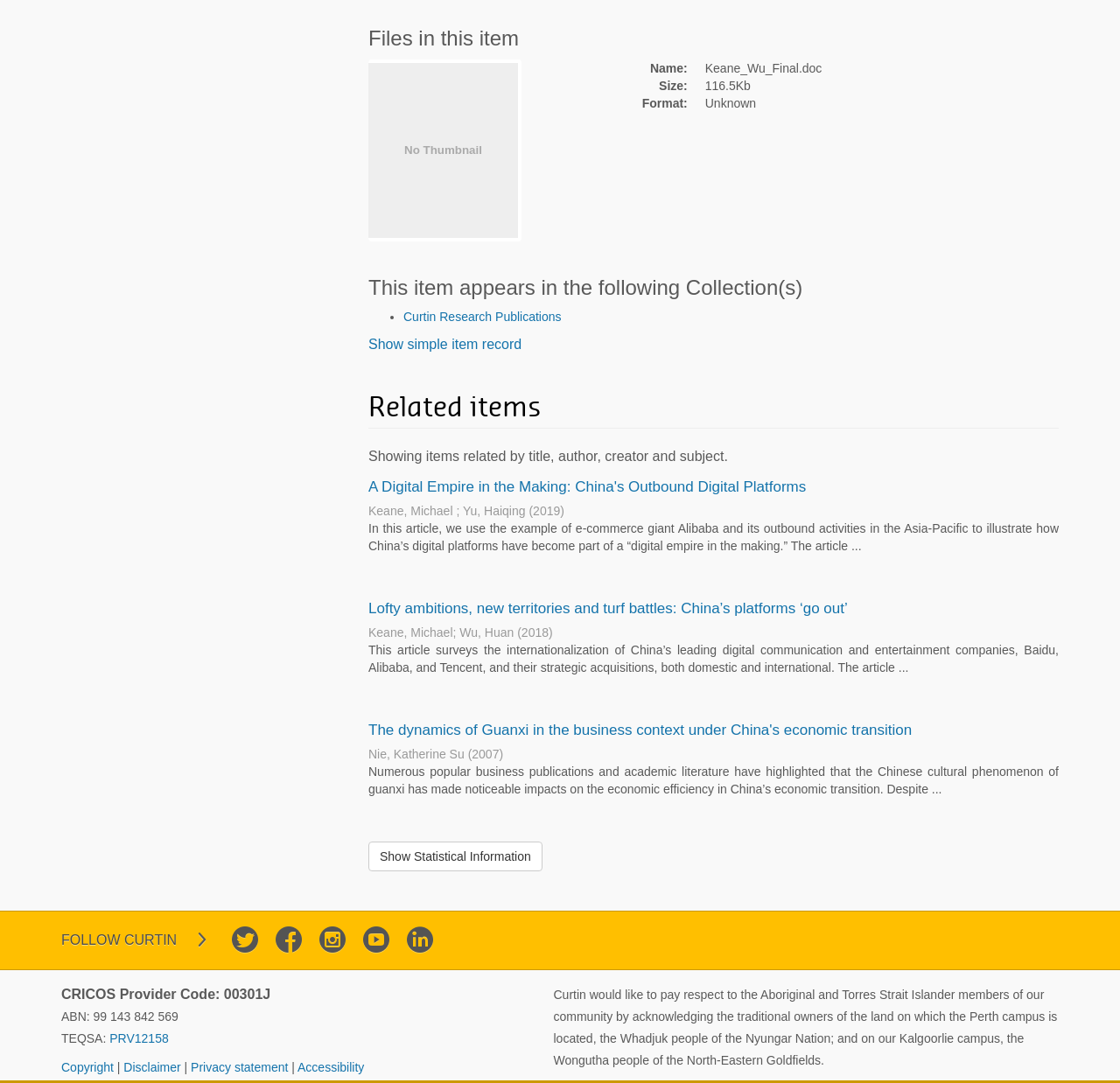Identify the bounding box coordinates for the UI element that matches this description: "Show simple item record".

[0.329, 0.311, 0.466, 0.325]